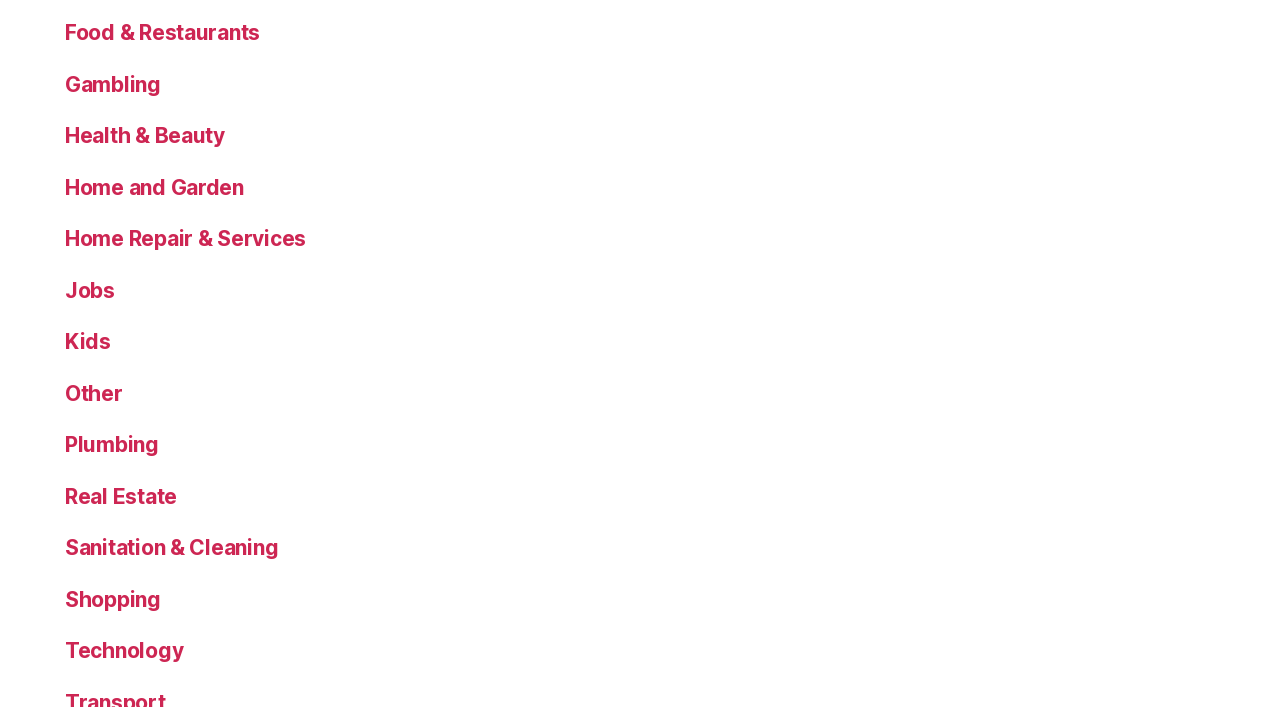Locate the bounding box coordinates of the region to be clicked to comply with the following instruction: "Explore Jobs". The coordinates must be four float numbers between 0 and 1, in the form [left, top, right, bottom].

[0.051, 0.393, 0.09, 0.428]